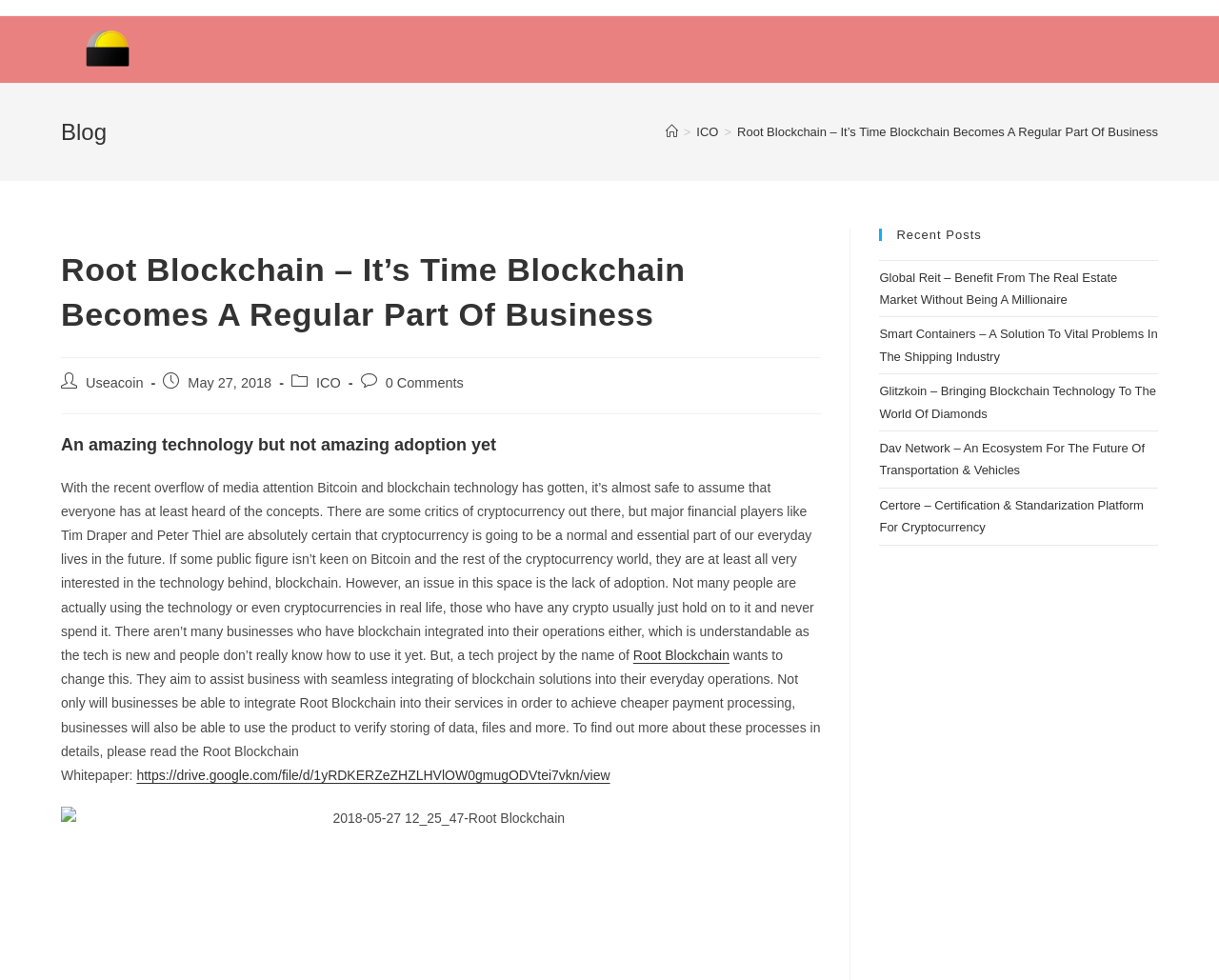Using the provided element description: "Useacoin", determine the bounding box coordinates of the corresponding UI element in the screenshot.

[0.07, 0.383, 0.118, 0.398]